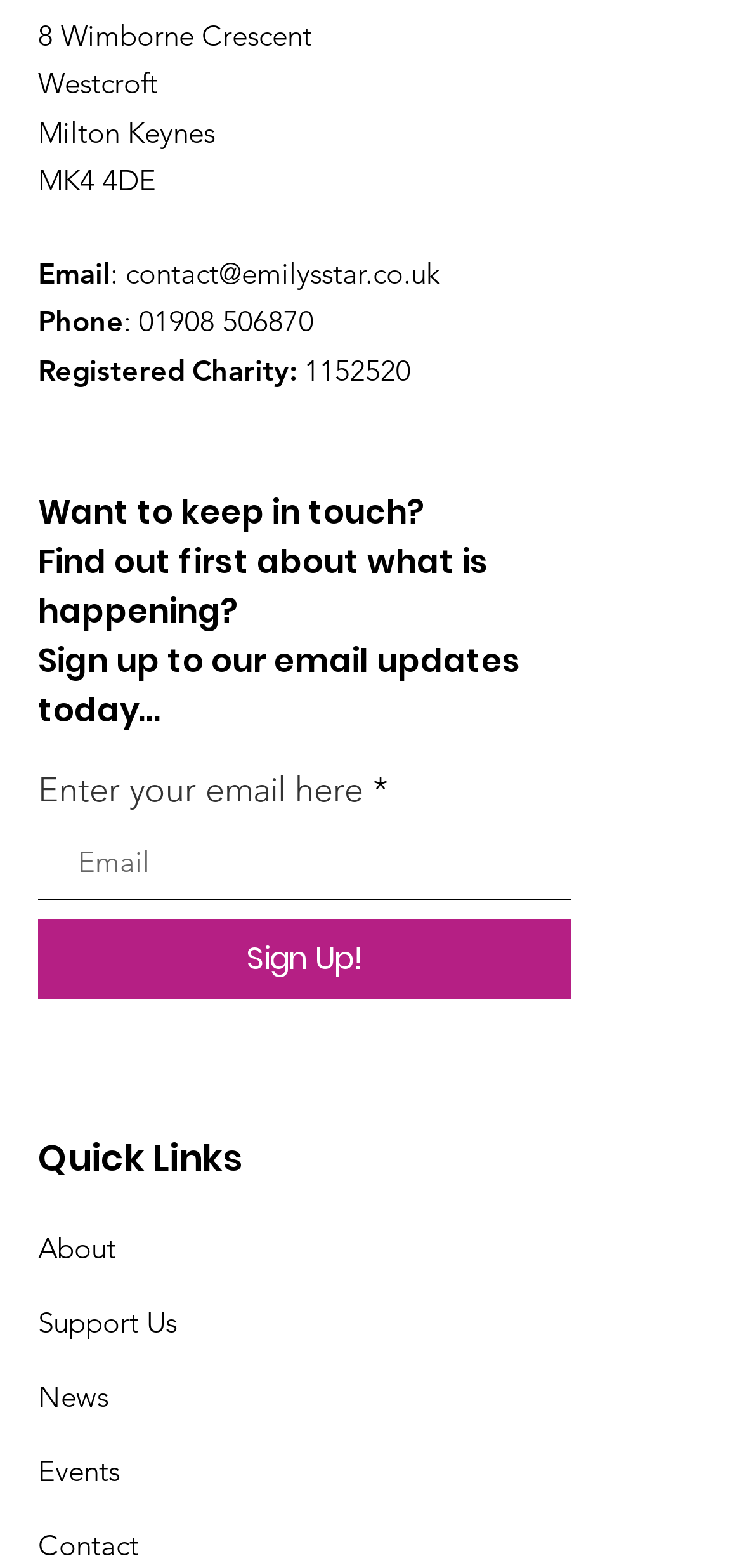Please reply to the following question using a single word or phrase: 
What are the quick links provided at the bottom of the webpage?

About, Support Us, News, Events, Contact